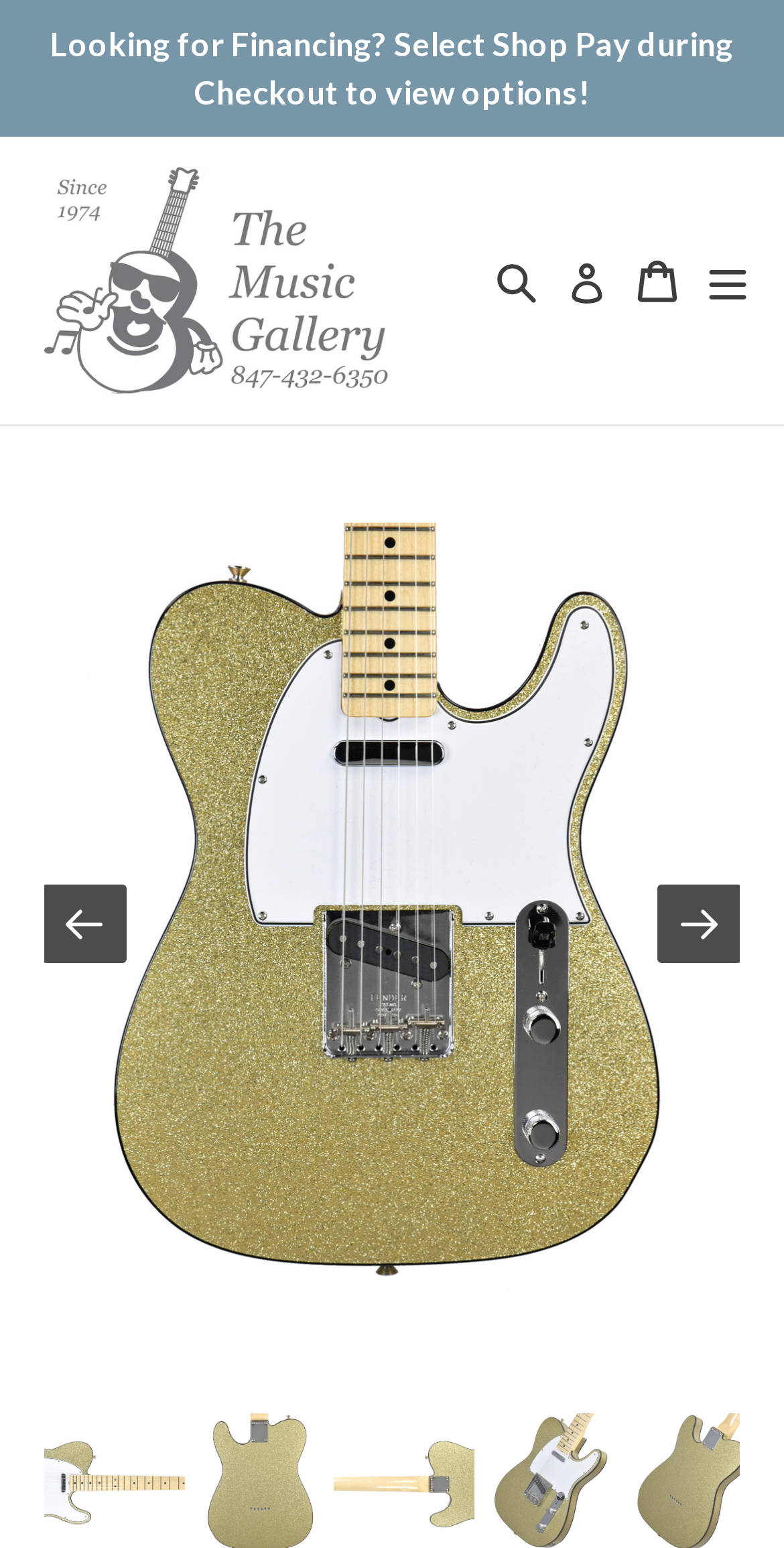Detail the features and information presented on the webpage.

This webpage is about a used 2021 Fender Custom Shop 64 Telecaster Custom NOS in Gold Sparkle guitar, with a prominent image of the guitar taking up most of the page. At the top left, there is a logo of "The Music Gallery" with a link to the website. Next to it, there are three links: "Search", "Log in", and "Cart Cart". 

Below the logo and links, there is a table with a financing option message that reads "Looking for Financing? Select Shop Pay during Checkout to view options!". 

The main content of the page is the guitar image, which is accompanied by a brief description of the guitar, stating that it is only a couple of years old and remains in great shape. There are two buttons on the left and right sides of the image, possibly for zooming in or out. 

At the bottom of the page, there is a link to the guitar's details, "Used 2021 Fender Custom Shop 64 Telecaster Custom NOS in Gold Sparkle R109939 - The Music Gallery", which is likely a clickable link to more information about the guitar.